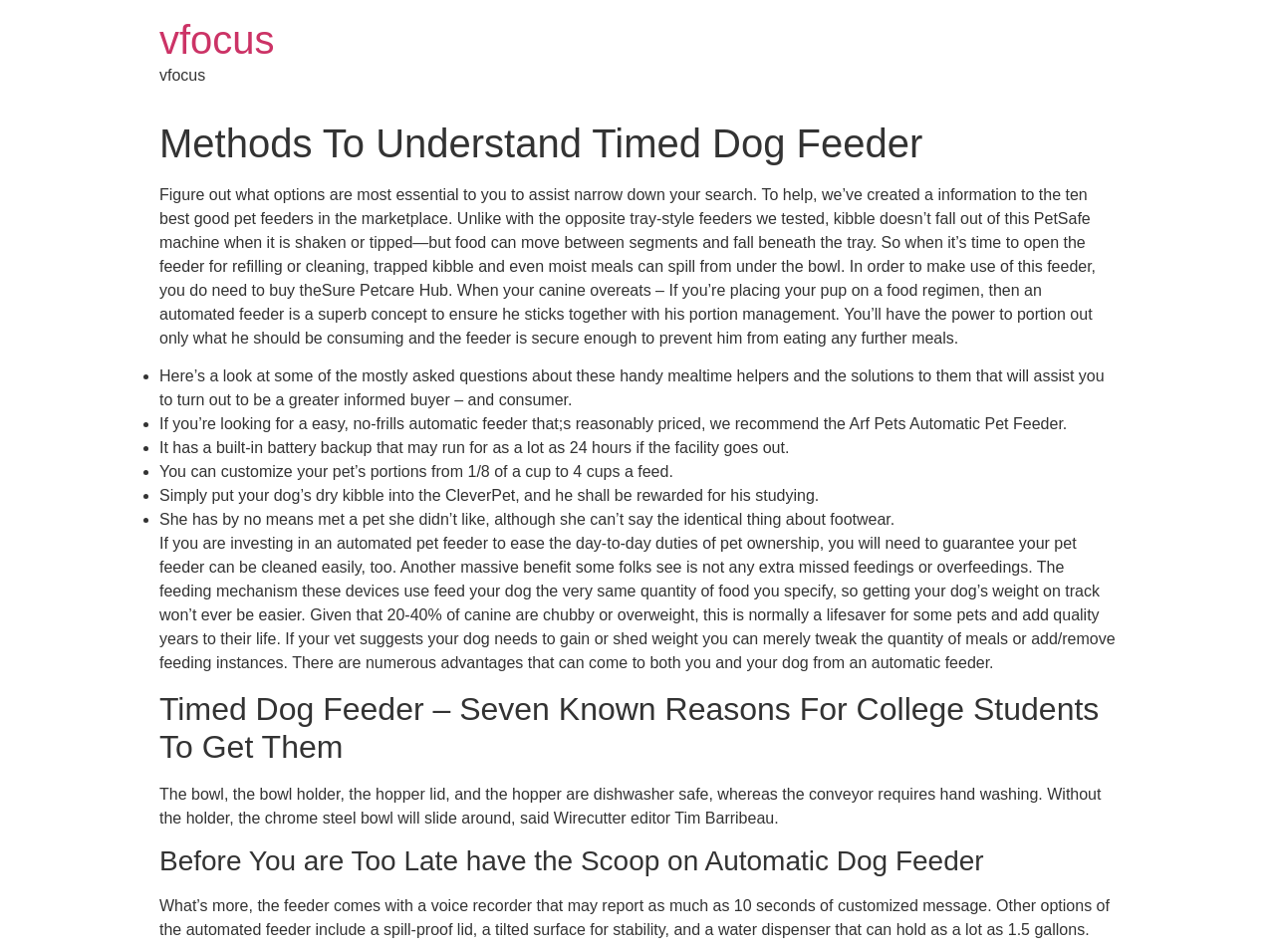Given the description: "vfocus", determine the bounding box coordinates of the UI element. The coordinates should be formatted as four float numbers between 0 and 1, [left, top, right, bottom].

[0.125, 0.019, 0.215, 0.065]